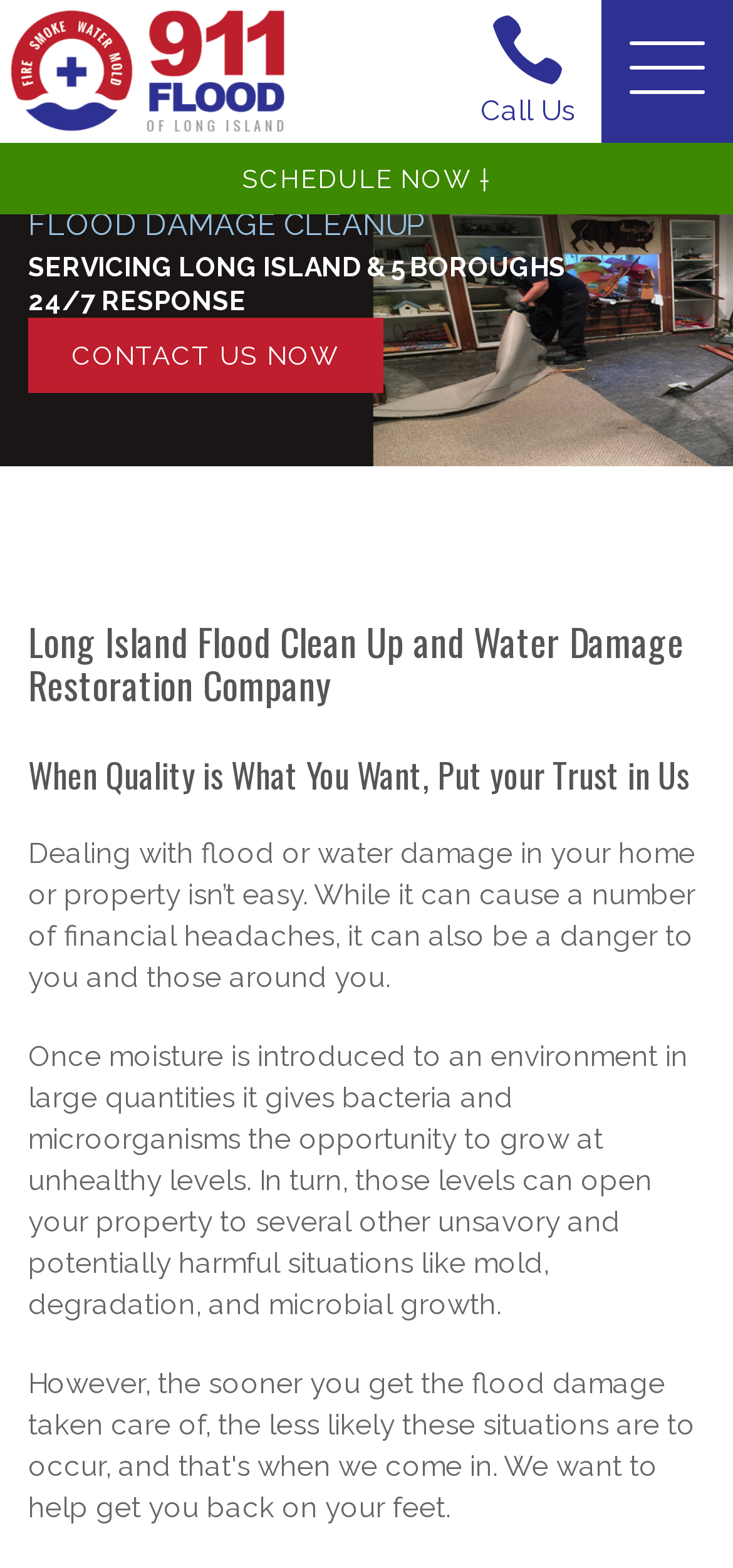Answer the question in a single word or phrase:
What is the company name on the top left?

911 Flood of Long Island